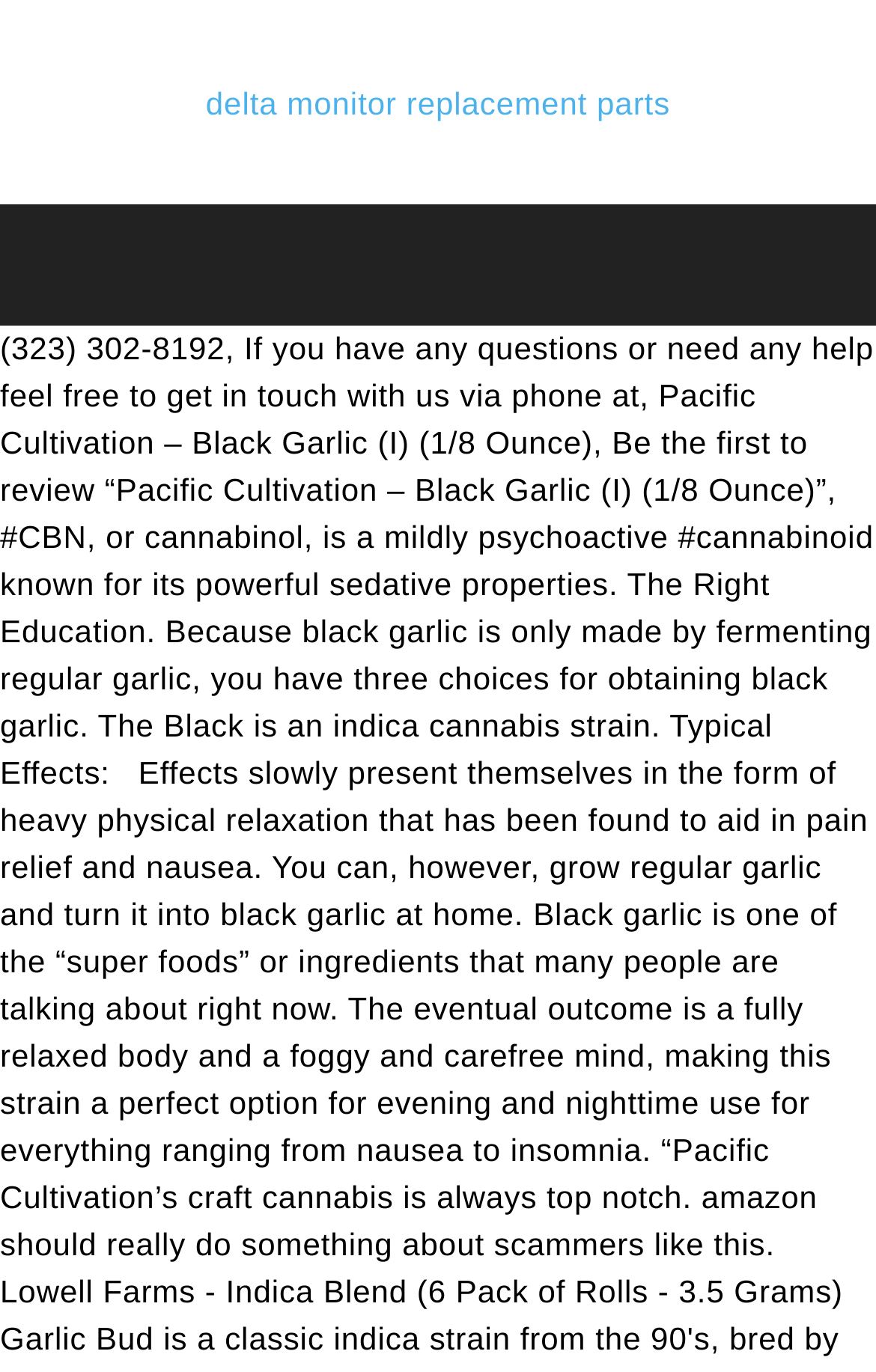Determine the bounding box coordinates in the format (top-left x, top-left y, bottom-right x, bottom-right y). Ensure all values are floating point numbers between 0 and 1. Identify the bounding box of the UI element described by: delta monitor replacement parts

[0.0, 0.002, 1.0, 0.149]